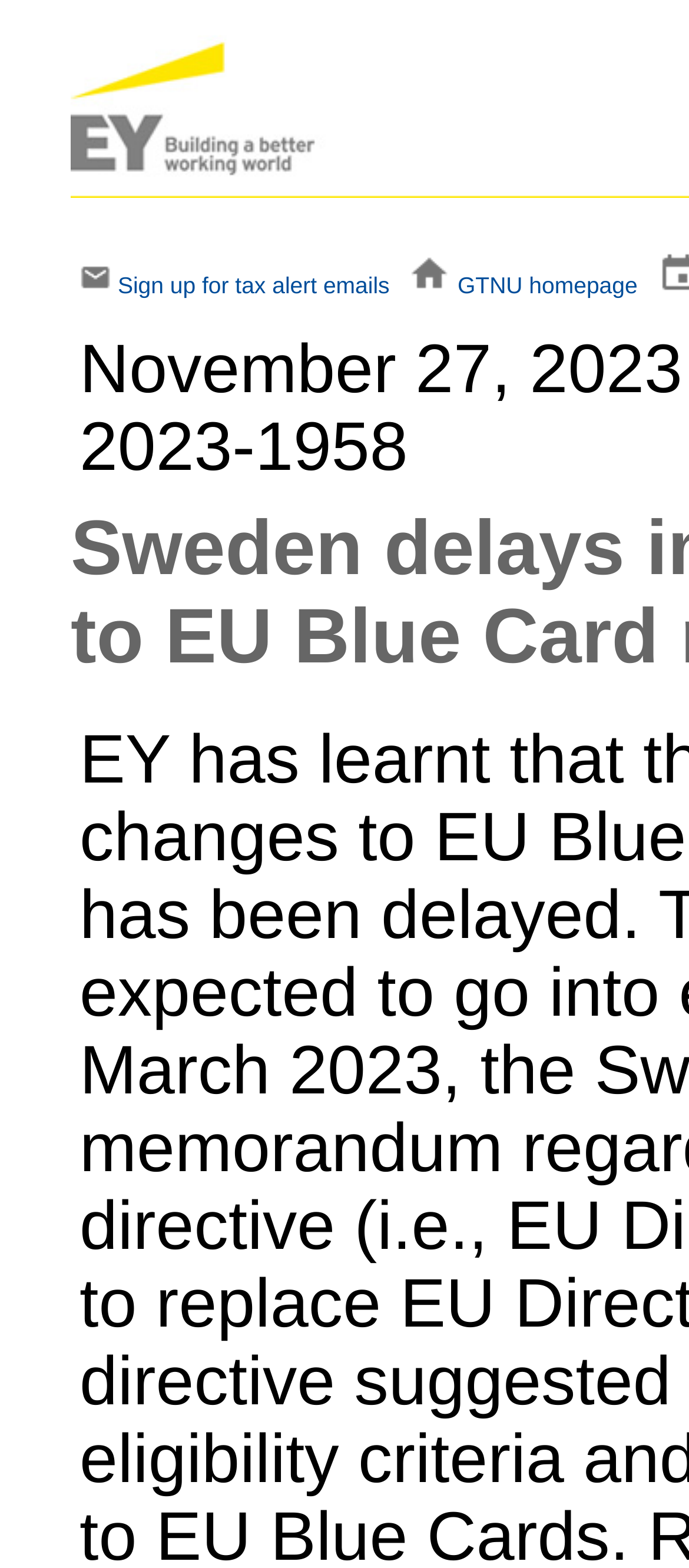How many static text elements are in the top navigation bar?
Please use the visual content to give a single word or phrase answer.

2